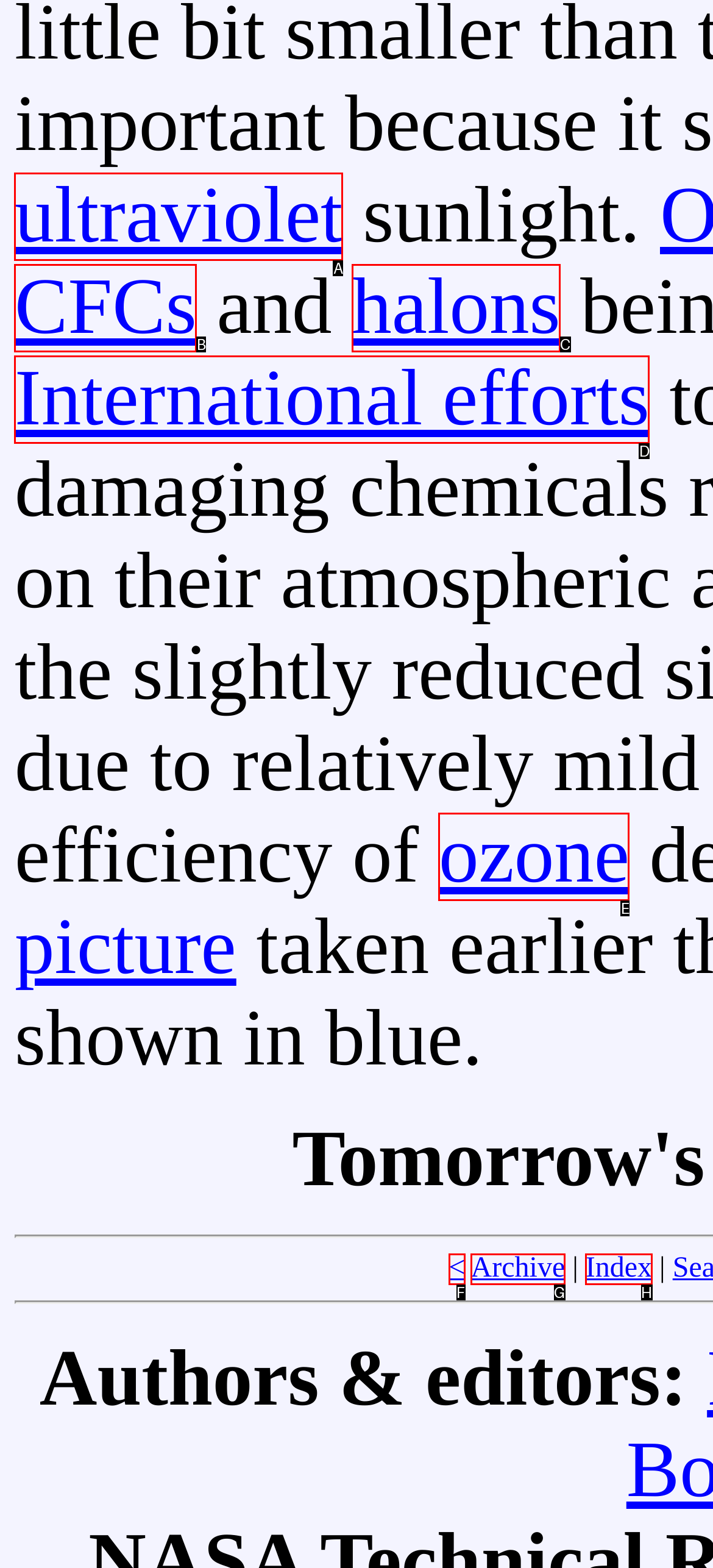Determine which HTML element corresponds to the description: ozone. Provide the letter of the correct option.

E